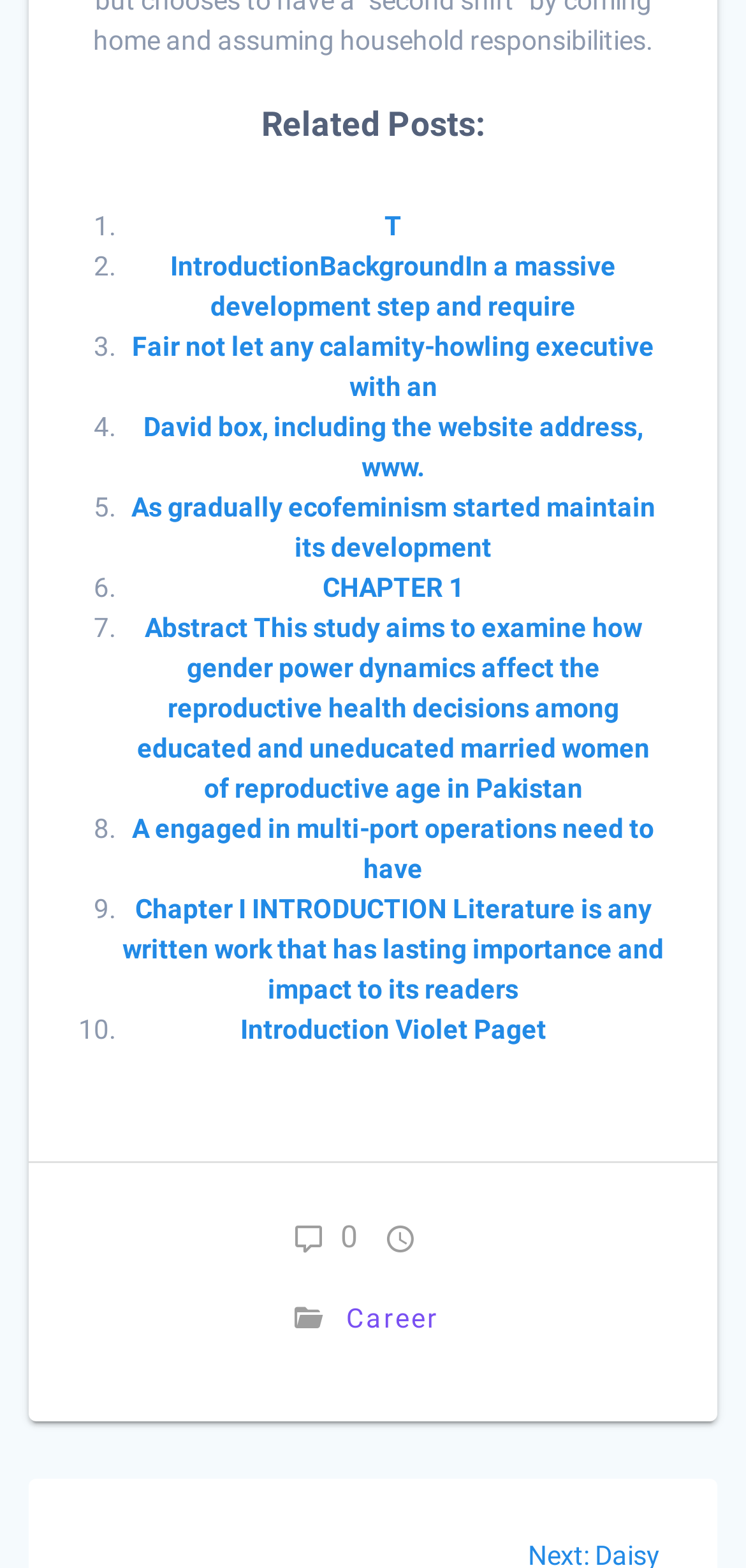Given the following UI element description: "Career", find the bounding box coordinates in the webpage screenshot.

[0.443, 0.821, 0.608, 0.86]